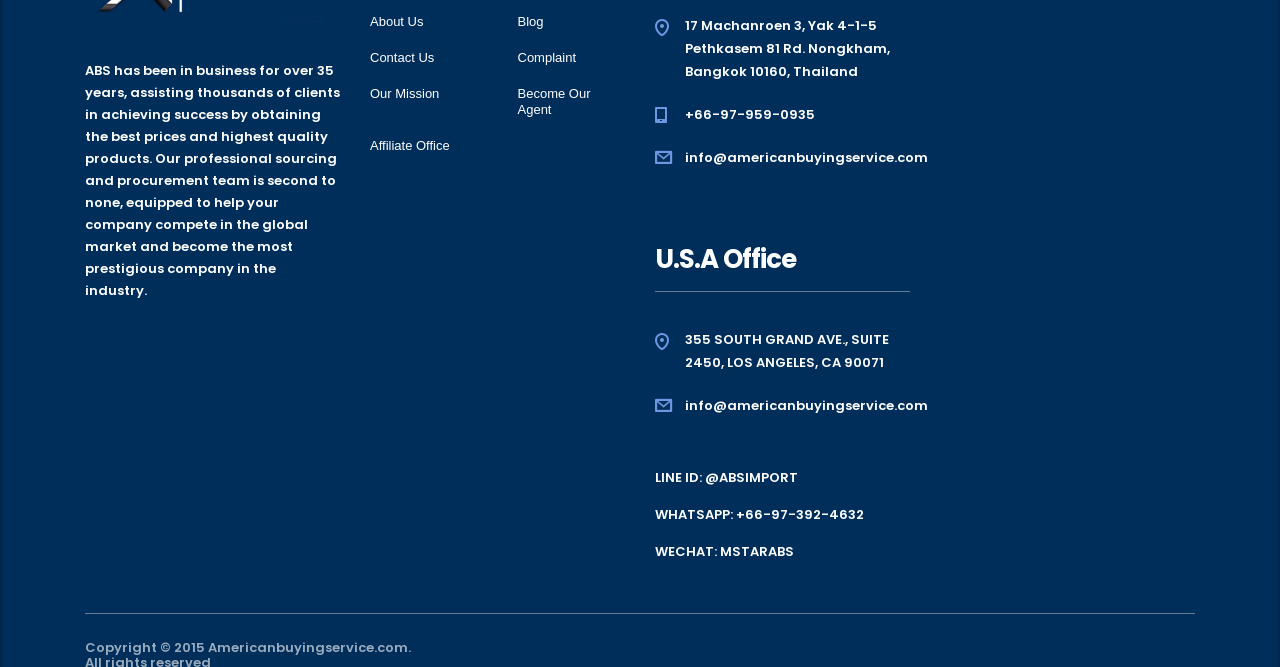What is the email address of ABS?
Using the image provided, answer with just one word or phrase.

info@americanbuyingservice.com